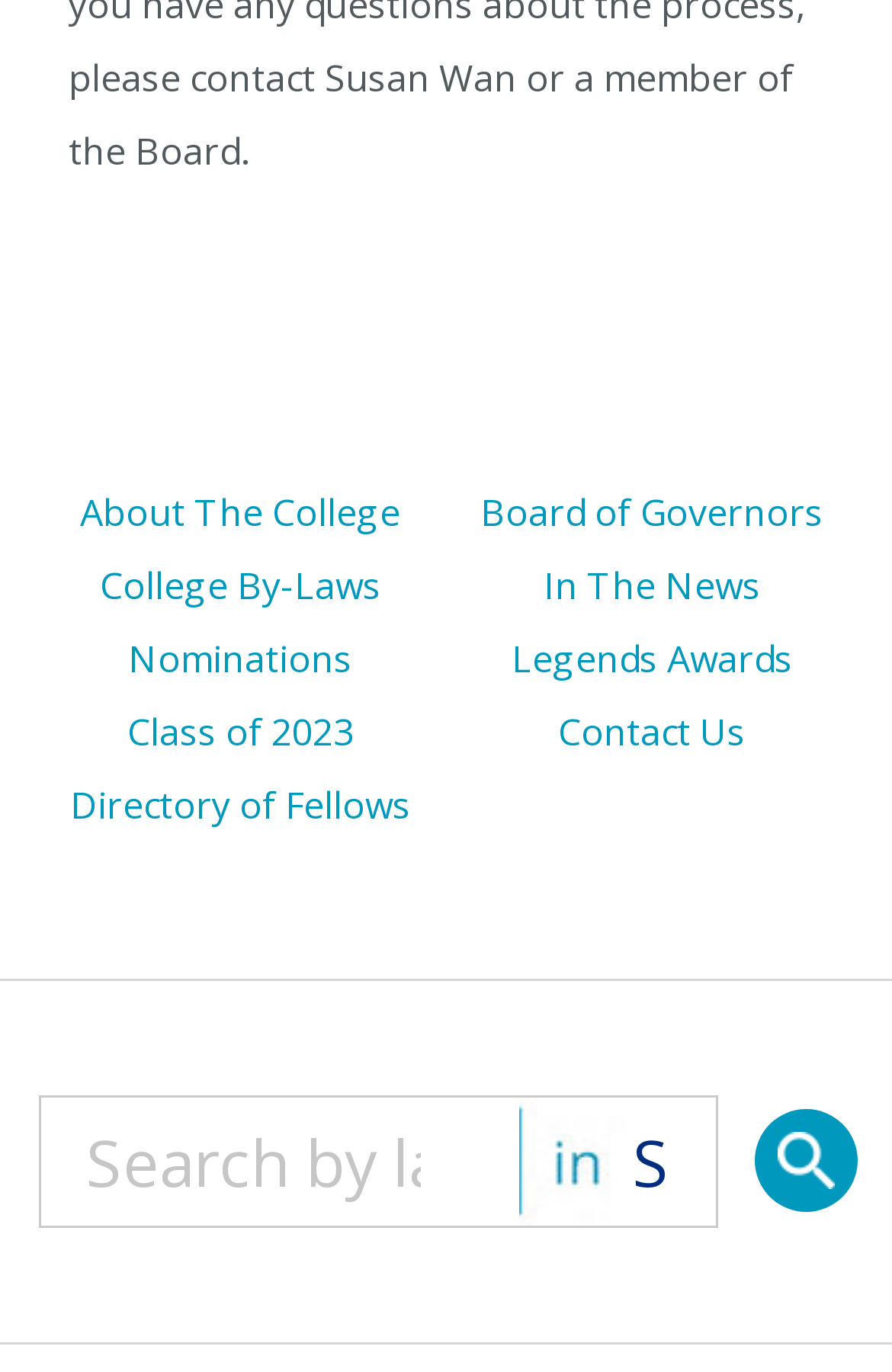Determine the bounding box coordinates for the HTML element described here: "In The News".

[0.609, 0.408, 0.853, 0.445]